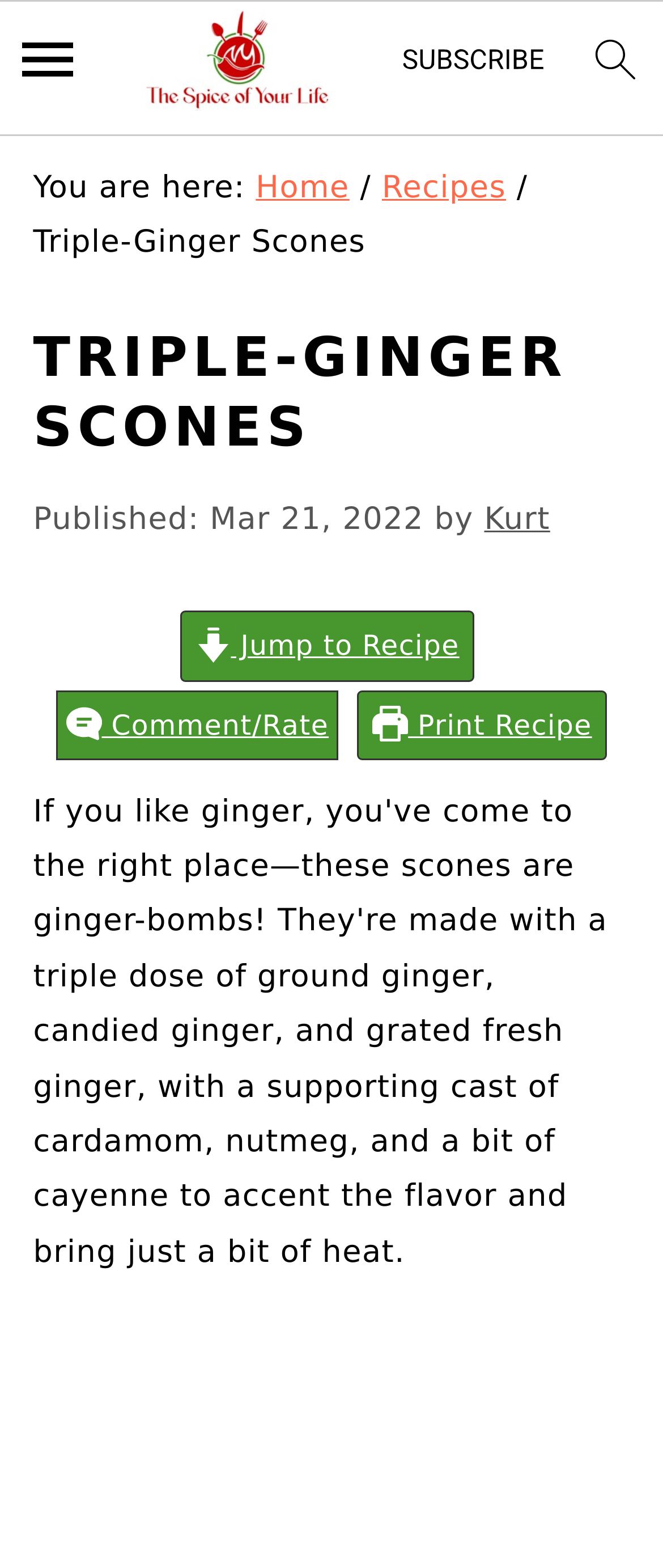Locate the bounding box coordinates of the area that needs to be clicked to fulfill the following instruction: "jump to recipe". The coordinates should be in the format of four float numbers between 0 and 1, namely [left, top, right, bottom].

[0.271, 0.39, 0.716, 0.434]